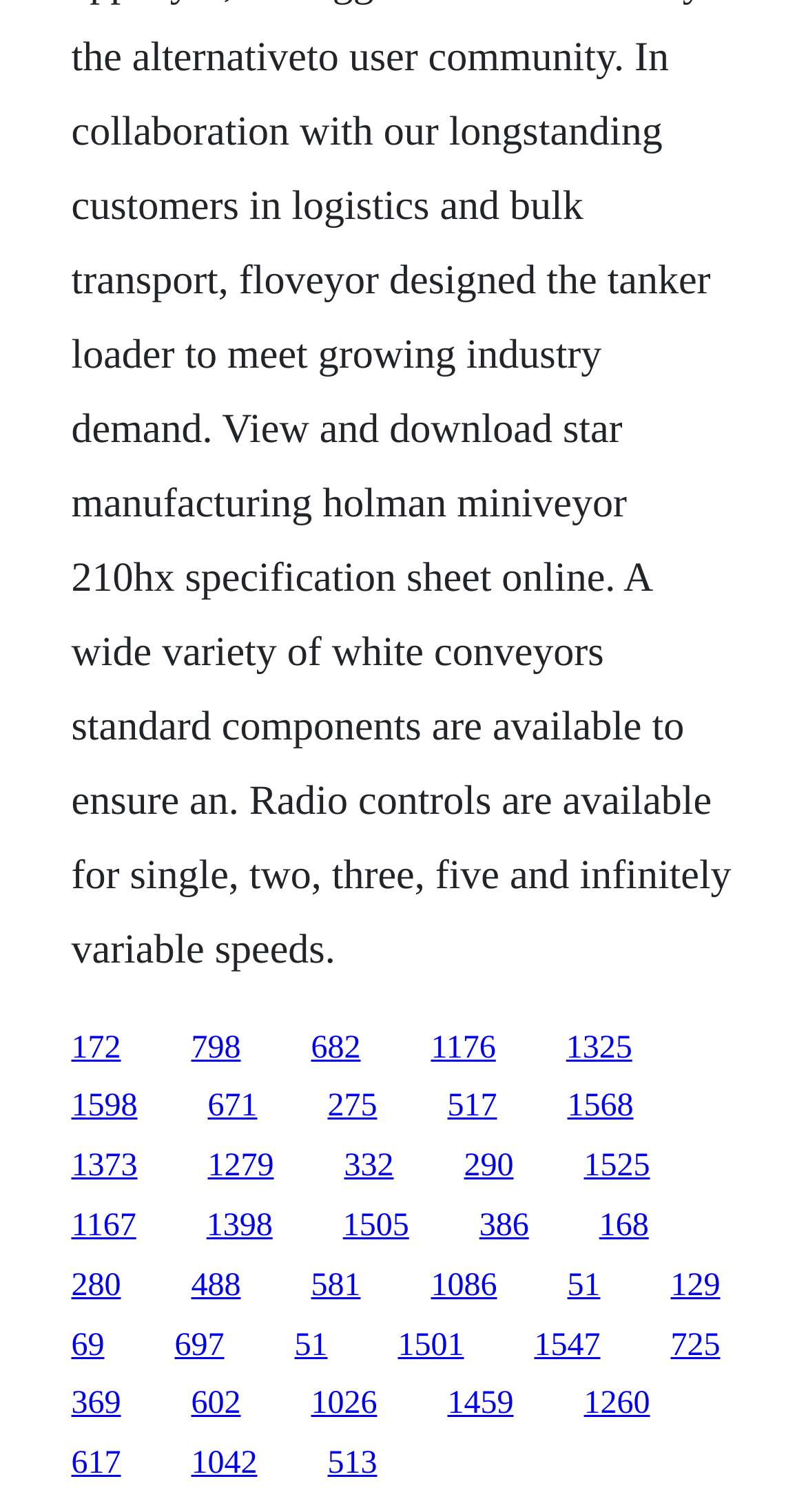Provide the bounding box coordinates for the area that should be clicked to complete the instruction: "go to the fifth link".

[0.702, 0.681, 0.784, 0.704]